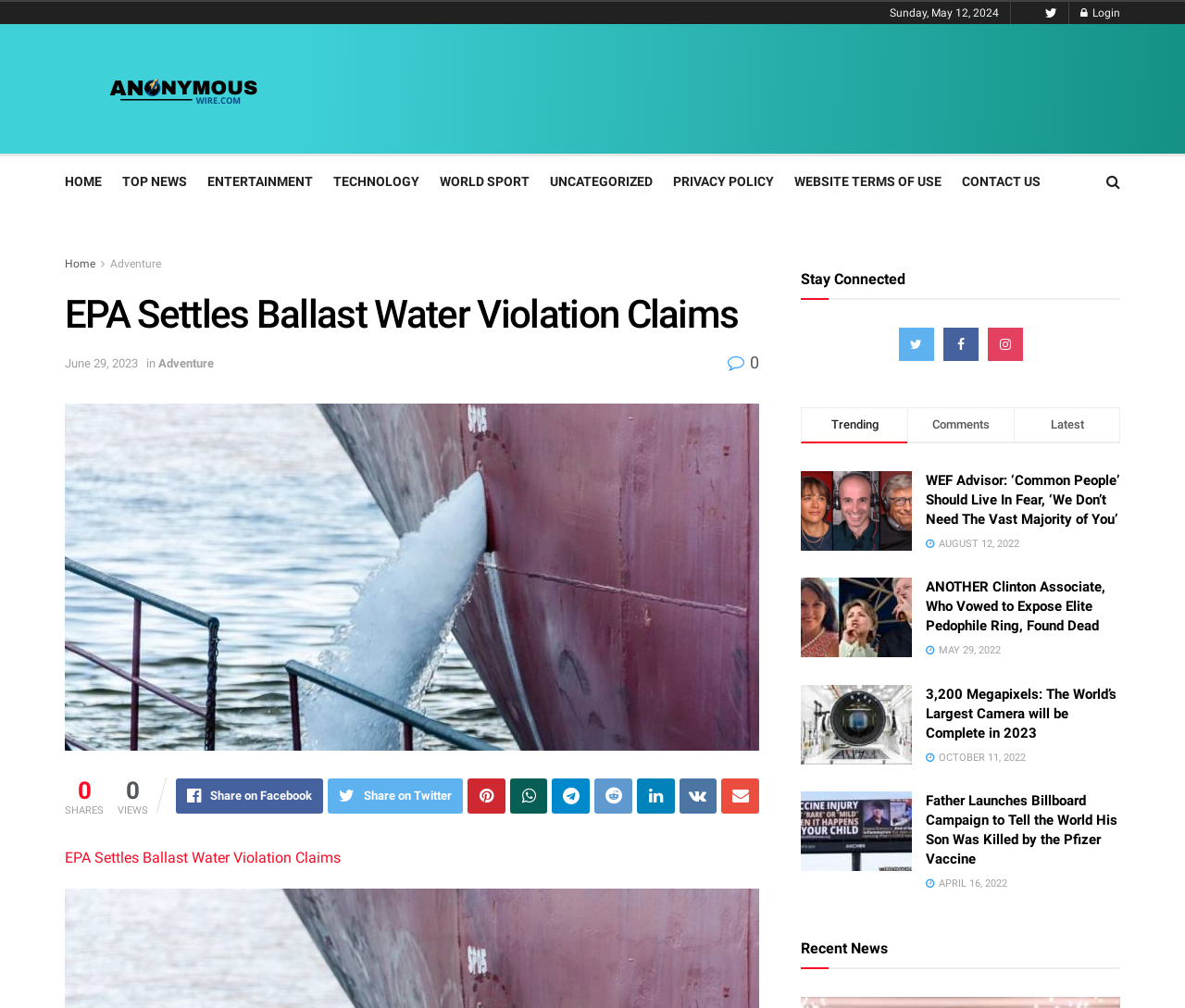Locate and provide the bounding box coordinates for the HTML element that matches this description: "parent_node: Share on Facebook".

[0.43, 0.772, 0.462, 0.807]